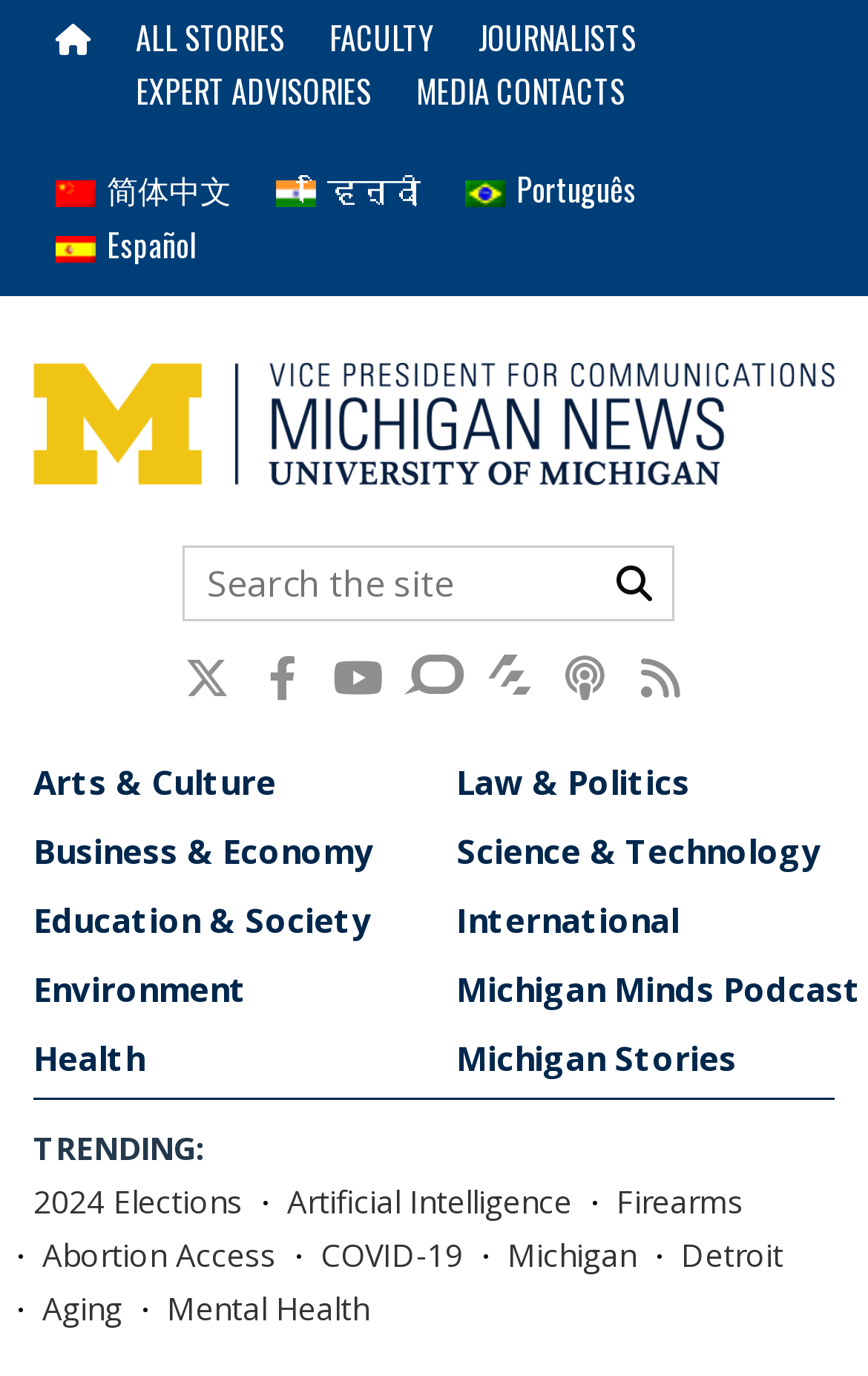Kindly provide the bounding box coordinates of the section you need to click on to fulfill the given instruction: "Visit the Facebook page".

[0.287, 0.477, 0.364, 0.509]